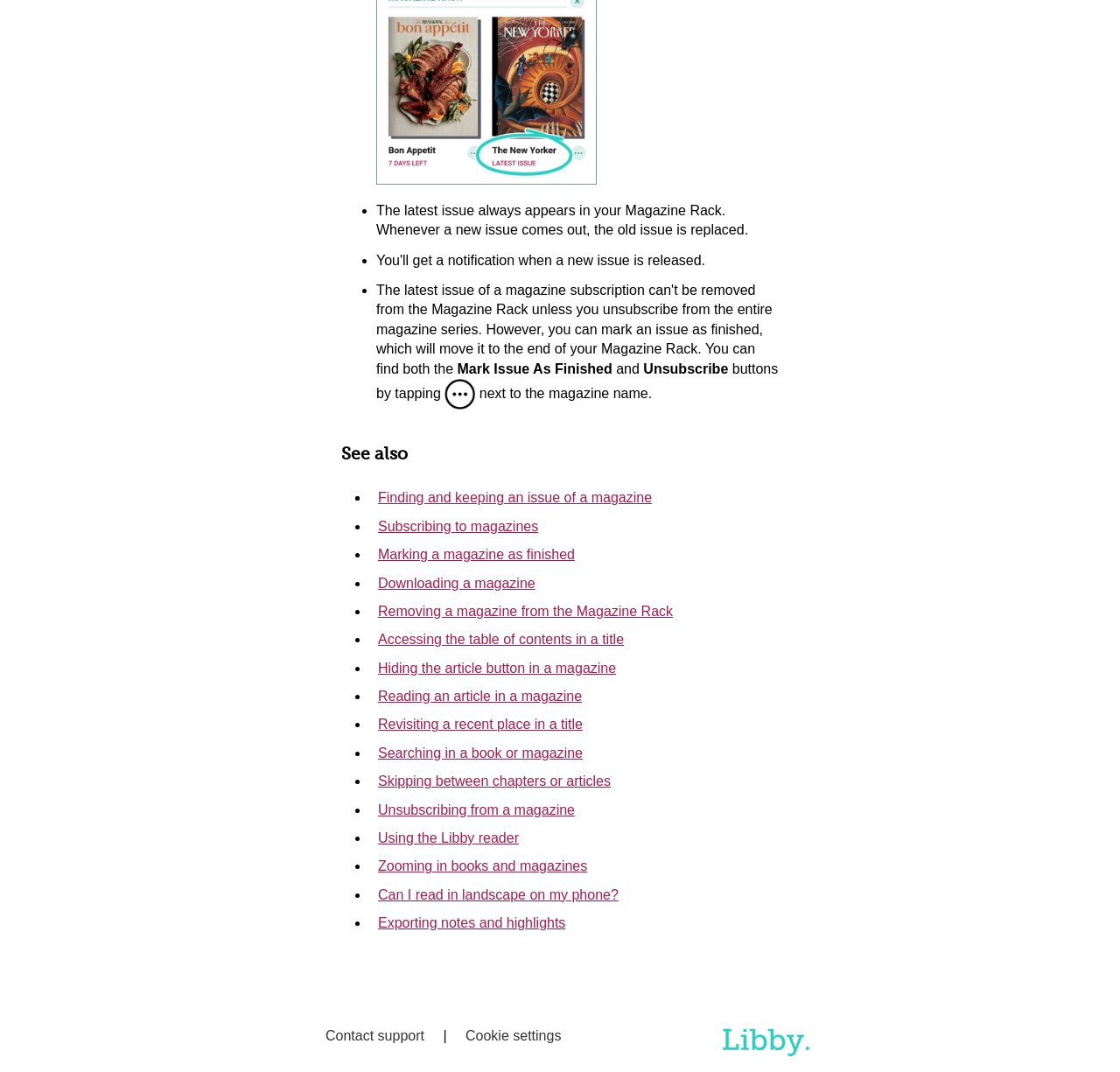Based on the element description Exporting notes and highlights, identify the bounding box coordinates for the UI element. The coordinates should be in the format (top-left x, top-left y, bottom-right x, bottom-right y) and within the 0 to 1 range.

[0.33, 0.852, 0.695, 0.871]